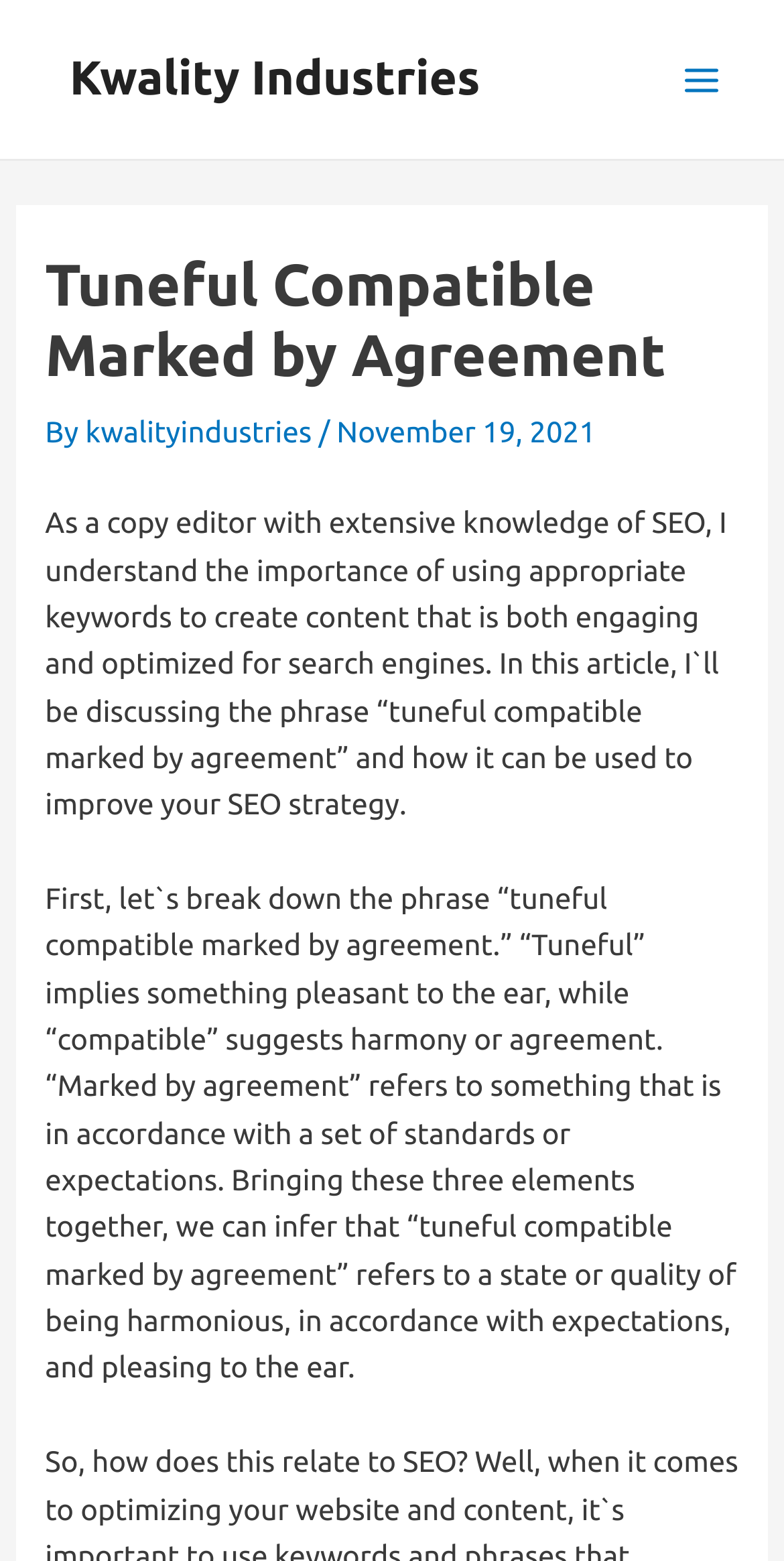Please answer the following question using a single word or phrase: 
What is the date mentioned in the webpage?

November 19, 2021